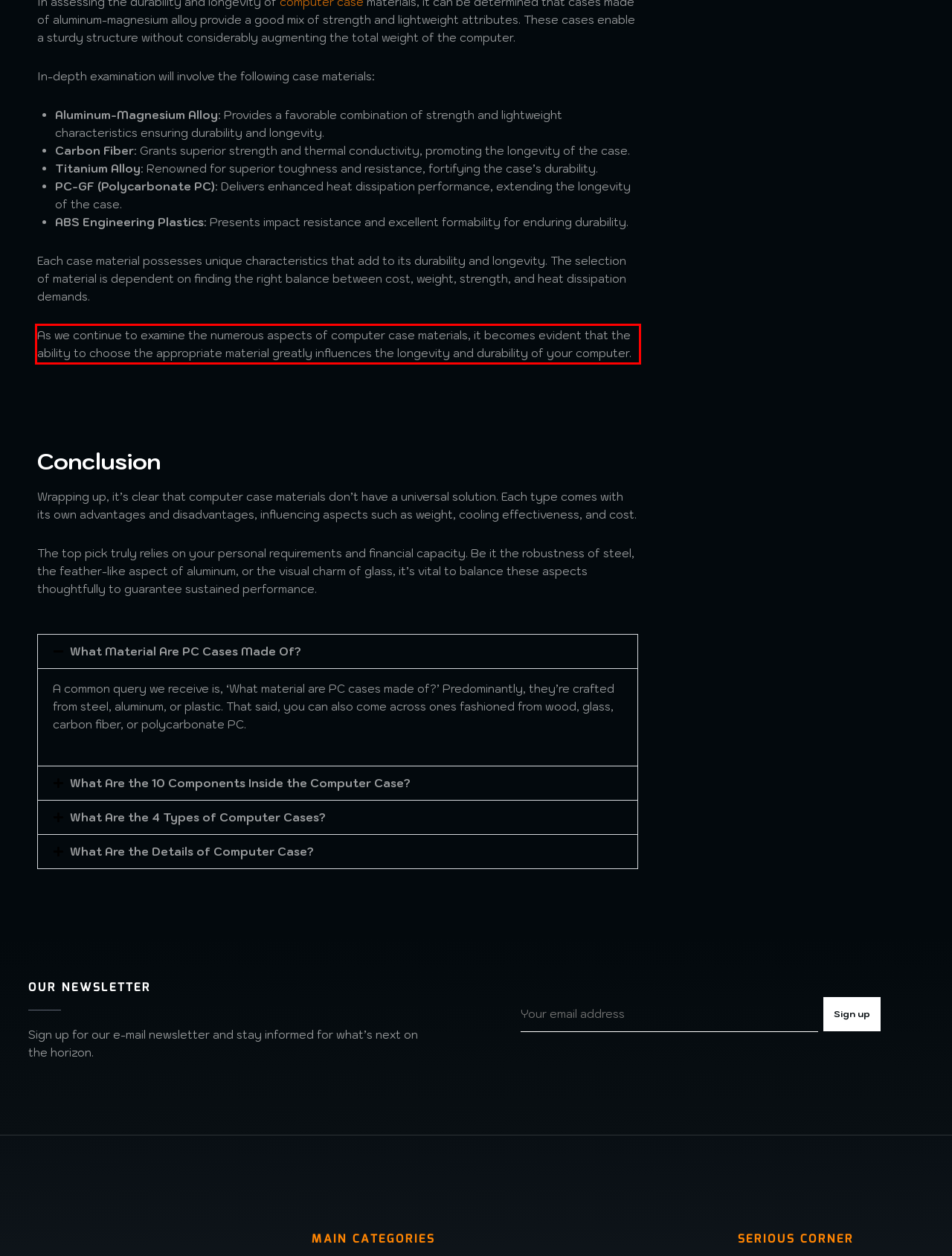Observe the screenshot of the webpage, locate the red bounding box, and extract the text content within it.

As we continue to examine the numerous aspects of computer case materials, it becomes evident that the ability to choose the appropriate material greatly influences the longevity and durability of your computer.